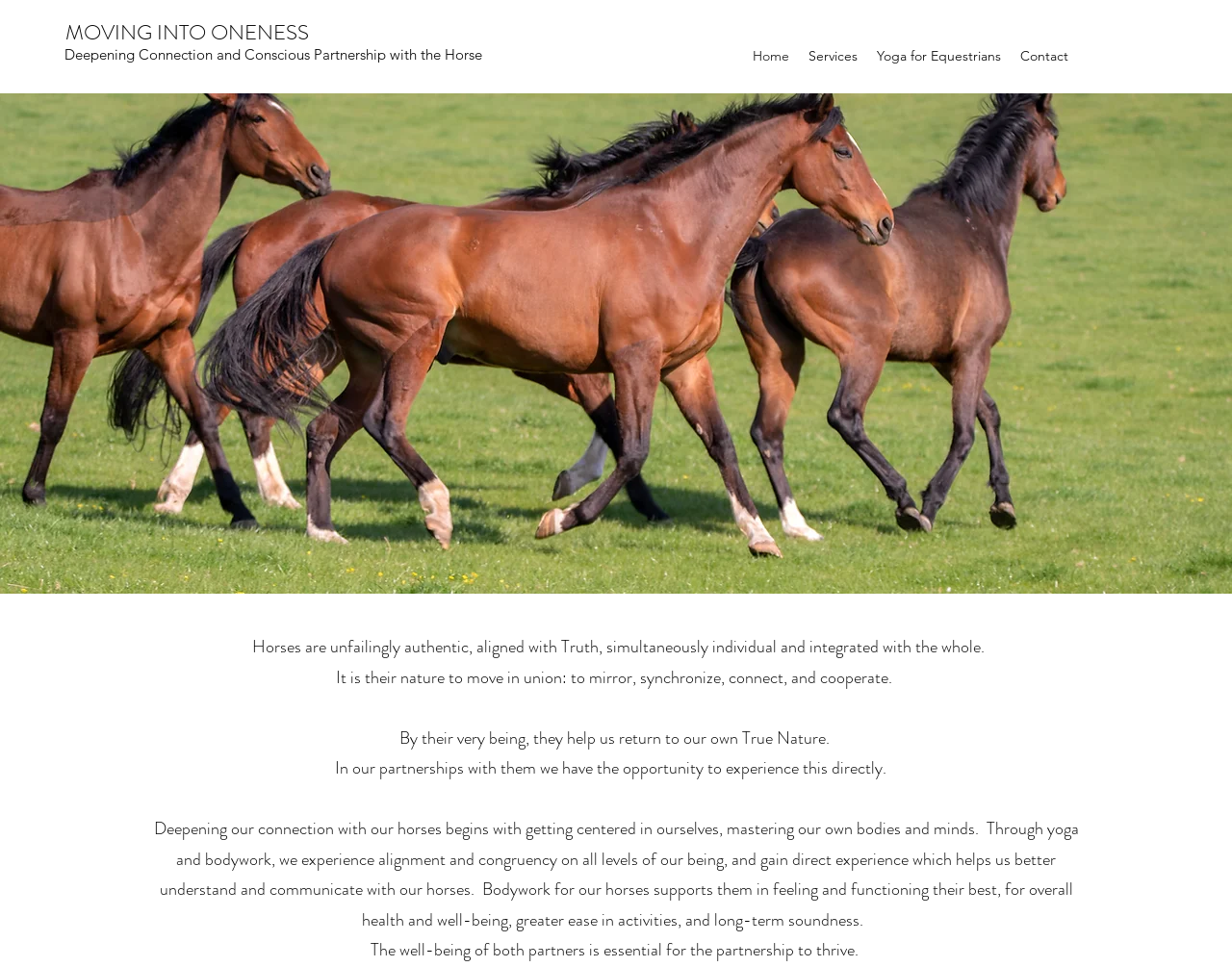Using the provided description 727-393-1818, find the bounding box coordinates for the UI element. Provide the coordinates in (top-left x, top-left y, bottom-right x, bottom-right y) format, ensuring all values are between 0 and 1.

None